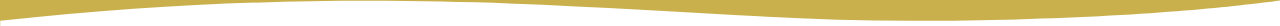Use the details in the image to answer the question thoroughly: 
What is the topic of the content below the image?

The content below the image discusses how animated videos can significantly increase engagement and attract visitors to a website, emphasizing the effectiveness of animation in grabbing attention and improving user interaction.